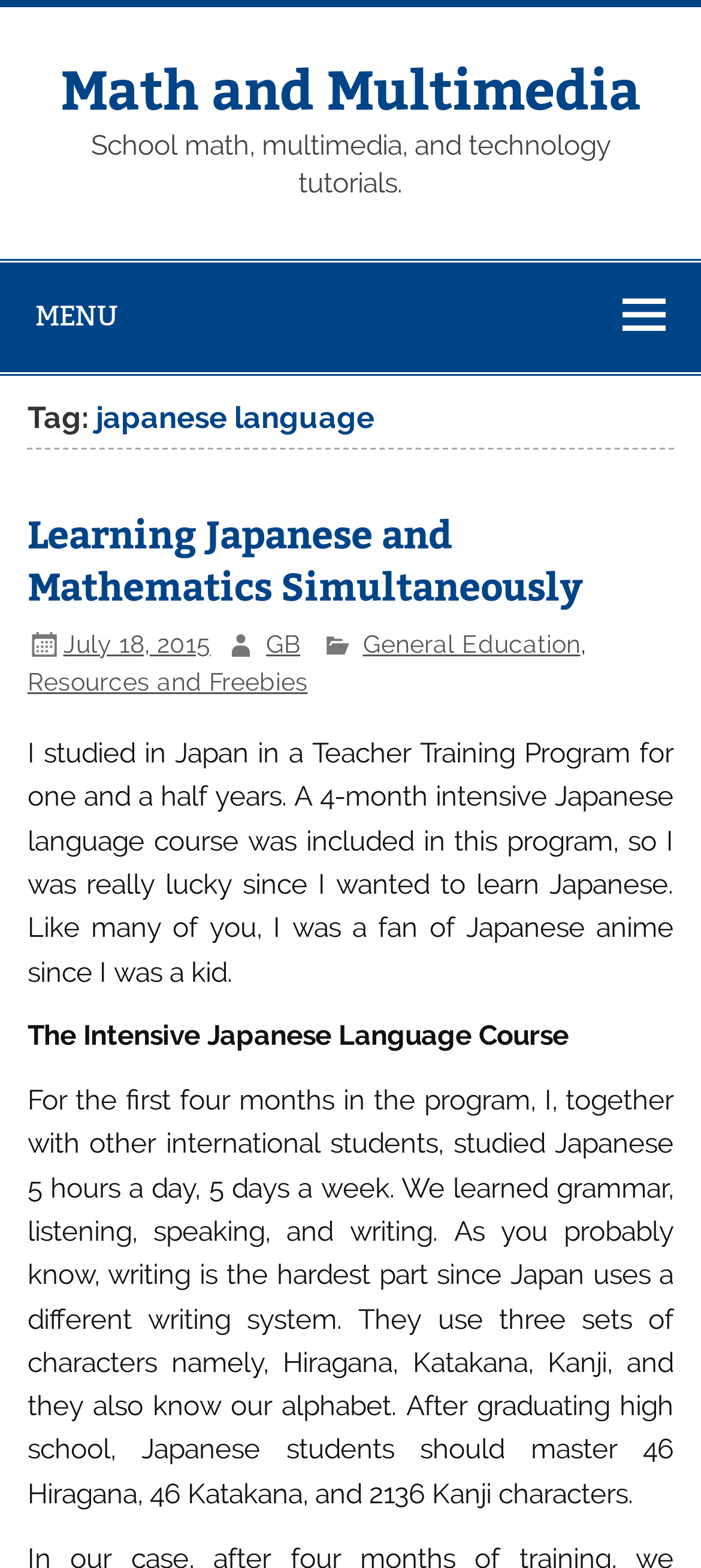Identify and generate the primary title of the webpage.

Tag: japanese language